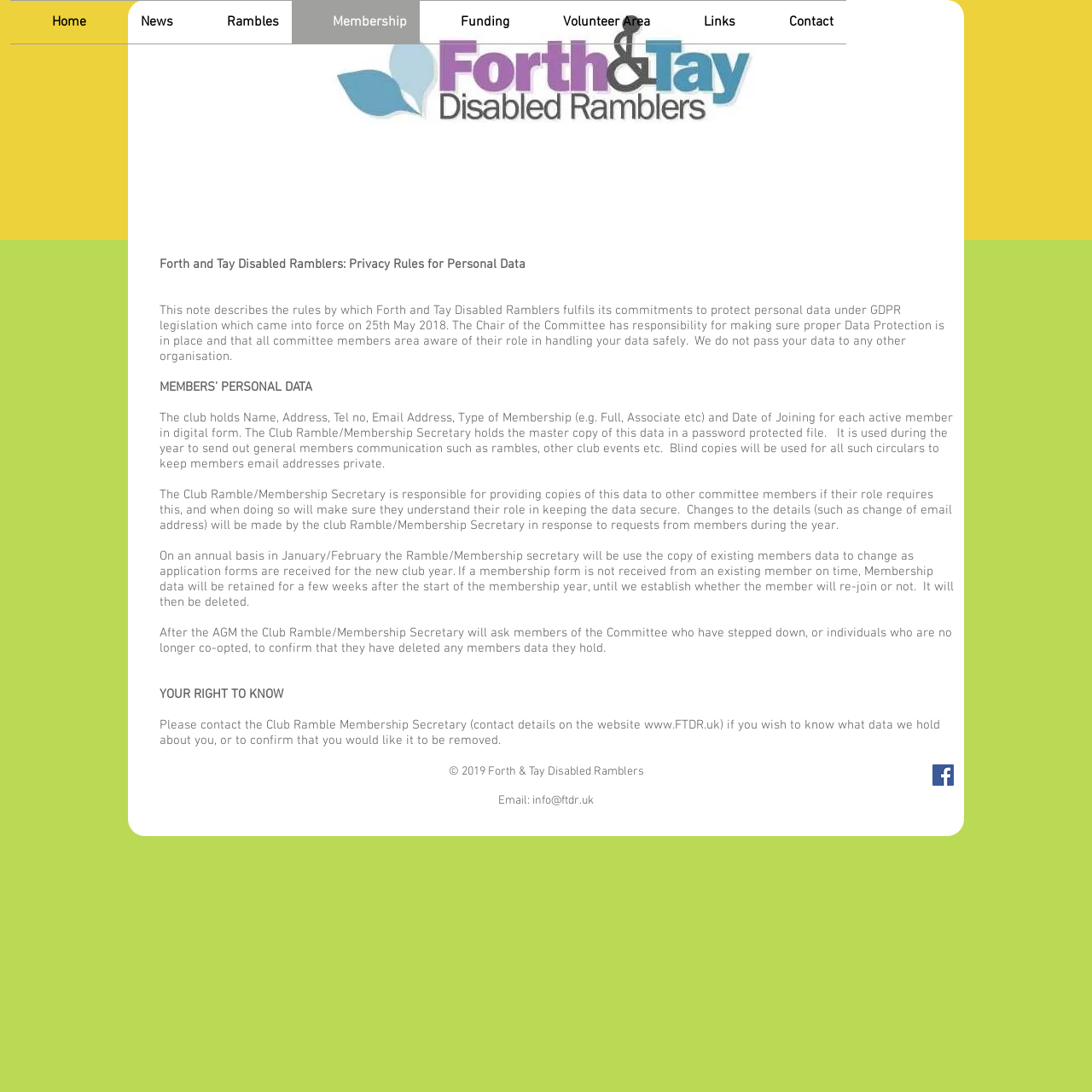Can you show the bounding box coordinates of the region to click on to complete the task described in the instruction: "Click the Home link"?

[0.009, 0.001, 0.091, 0.04]